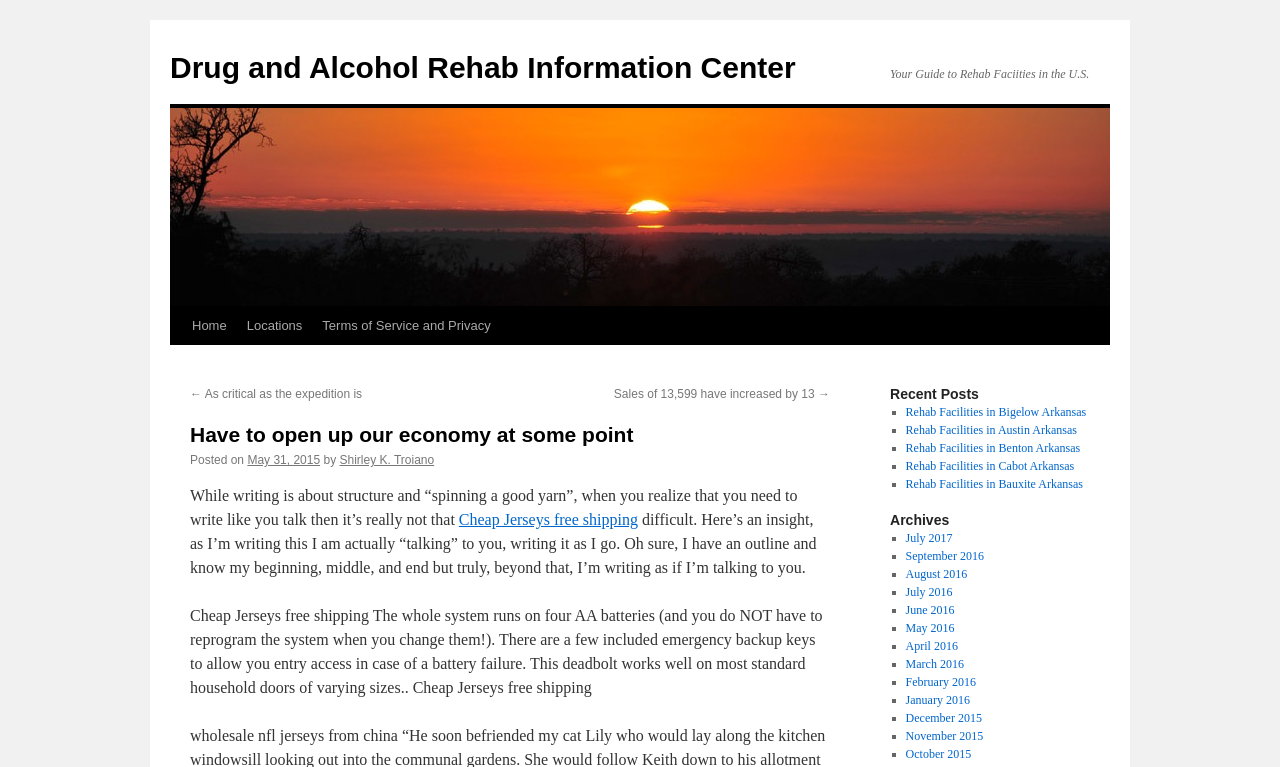Explain the webpage's design and content in an elaborate manner.

This webpage is about a drug and alcohol rehab information center. At the top, there is a link to the center's homepage, accompanied by an image with the same name. Below this, there is a heading that reads "Have to open up our economy at some point" and a static text that says "Your Guide to Rehab Facilities in the U.S.".

On the left side, there are several links to different locations, including "Home", "Locations", and "Terms of Service and Privacy". Below these links, there are two more links, one pointing to a previous article and another to a next article.

The main content of the webpage is divided into two sections. The first section has a heading that reads "Have to open up our economy at some point" and contains a few paragraphs of text. The text appears to be a blog post or an article, and it discusses writing and communication.

The second section has a heading that reads "Recent Posts" and lists several links to rehab facilities in different locations in Arkansas, such as Bigelow, Austin, and Benton. Each link is preceded by a list marker, a small symbol that indicates it is a list item.

On the right side, there is a section with a heading that reads "Archives" and lists several links to different months, ranging from July 2017 to October 2015. Each link is also preceded by a list marker.